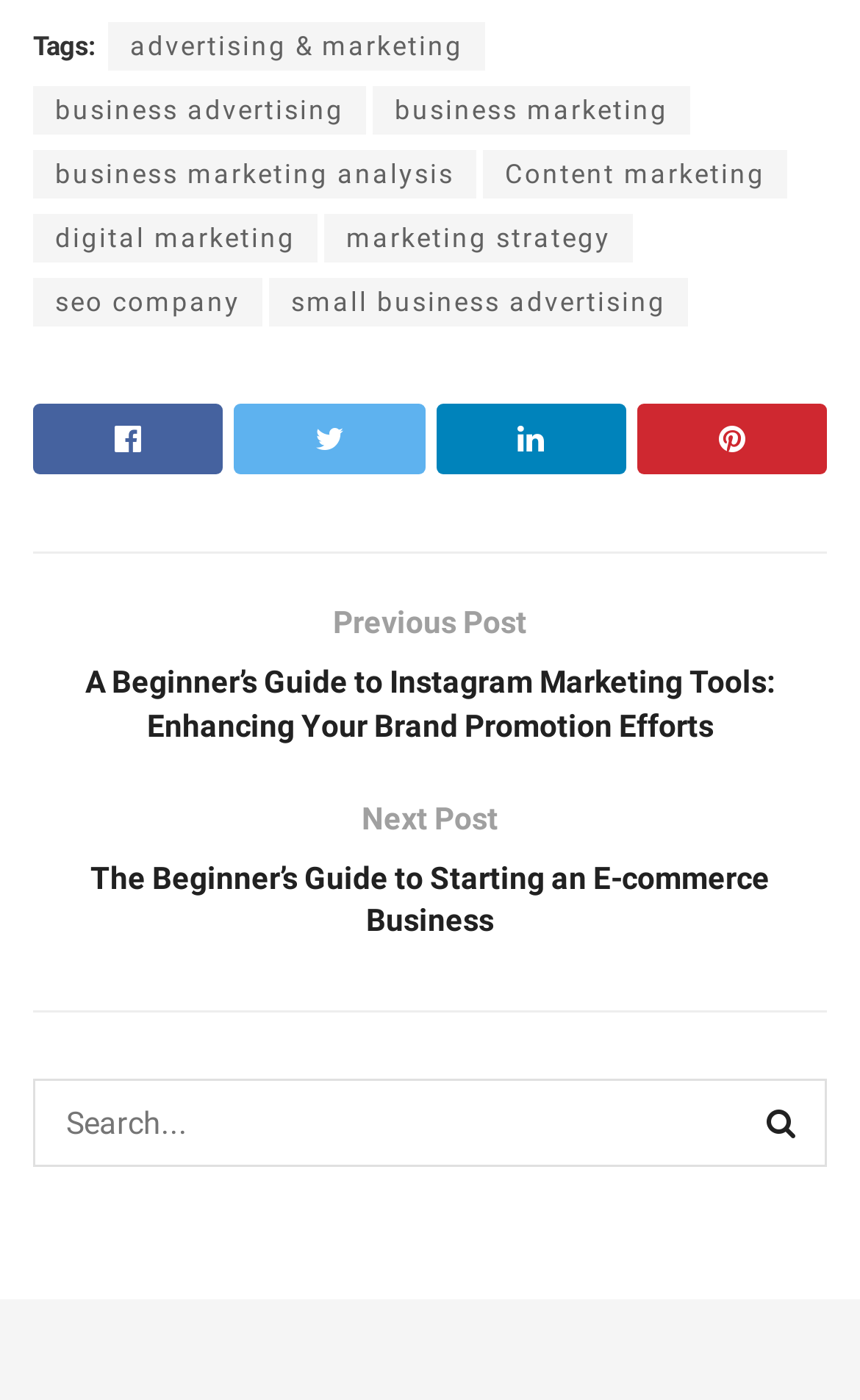Please provide a short answer using a single word or phrase for the question:
What is the topic of the previous post?

Instagram Marketing Tools